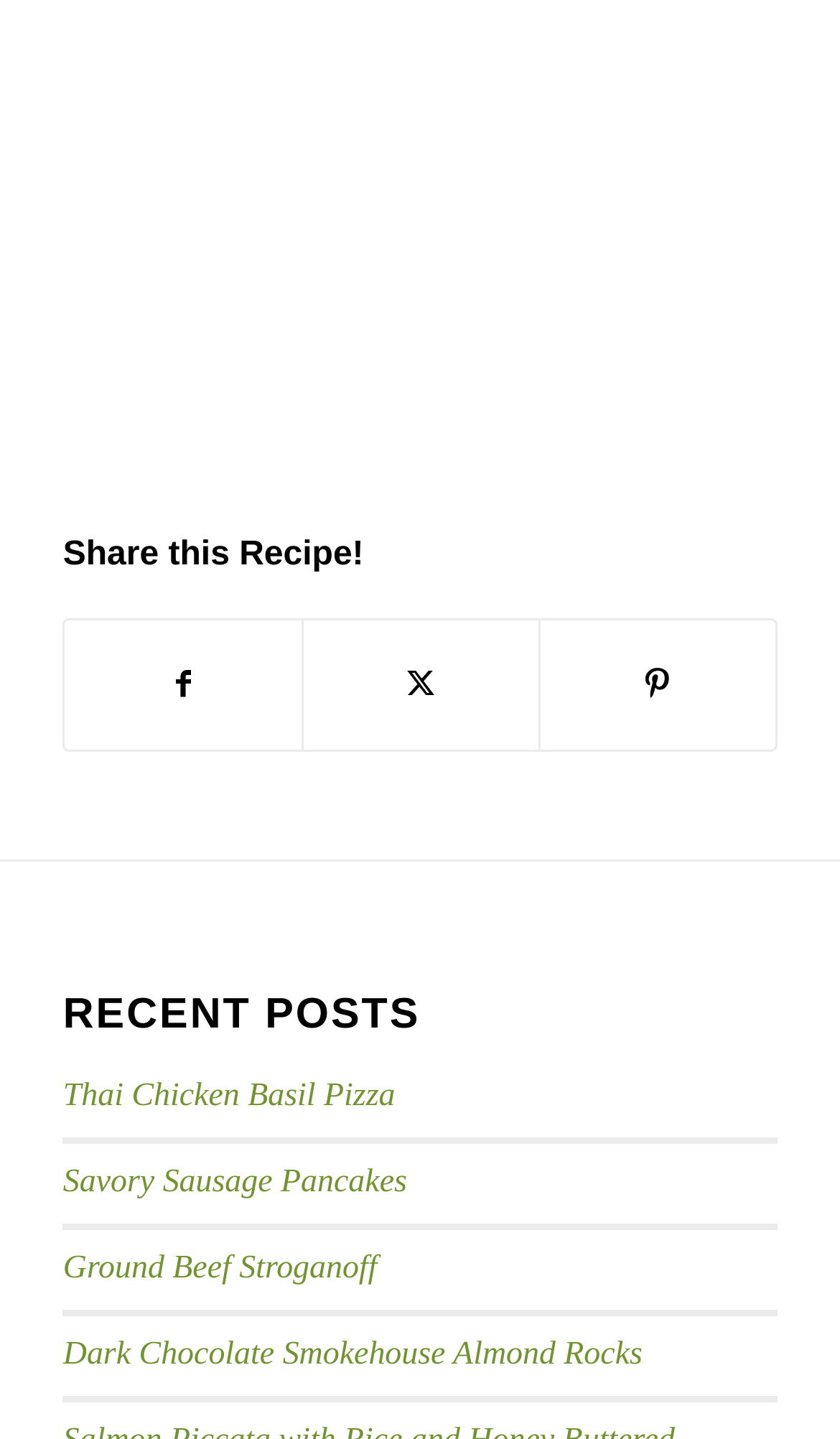What is the title of the second recent post?
Using the image as a reference, give an elaborate response to the question.

The webpage has a section 'RECENT POSTS' with four links, and the second link is 'Savory Sausage Pancakes', which is the title of the second recent post.